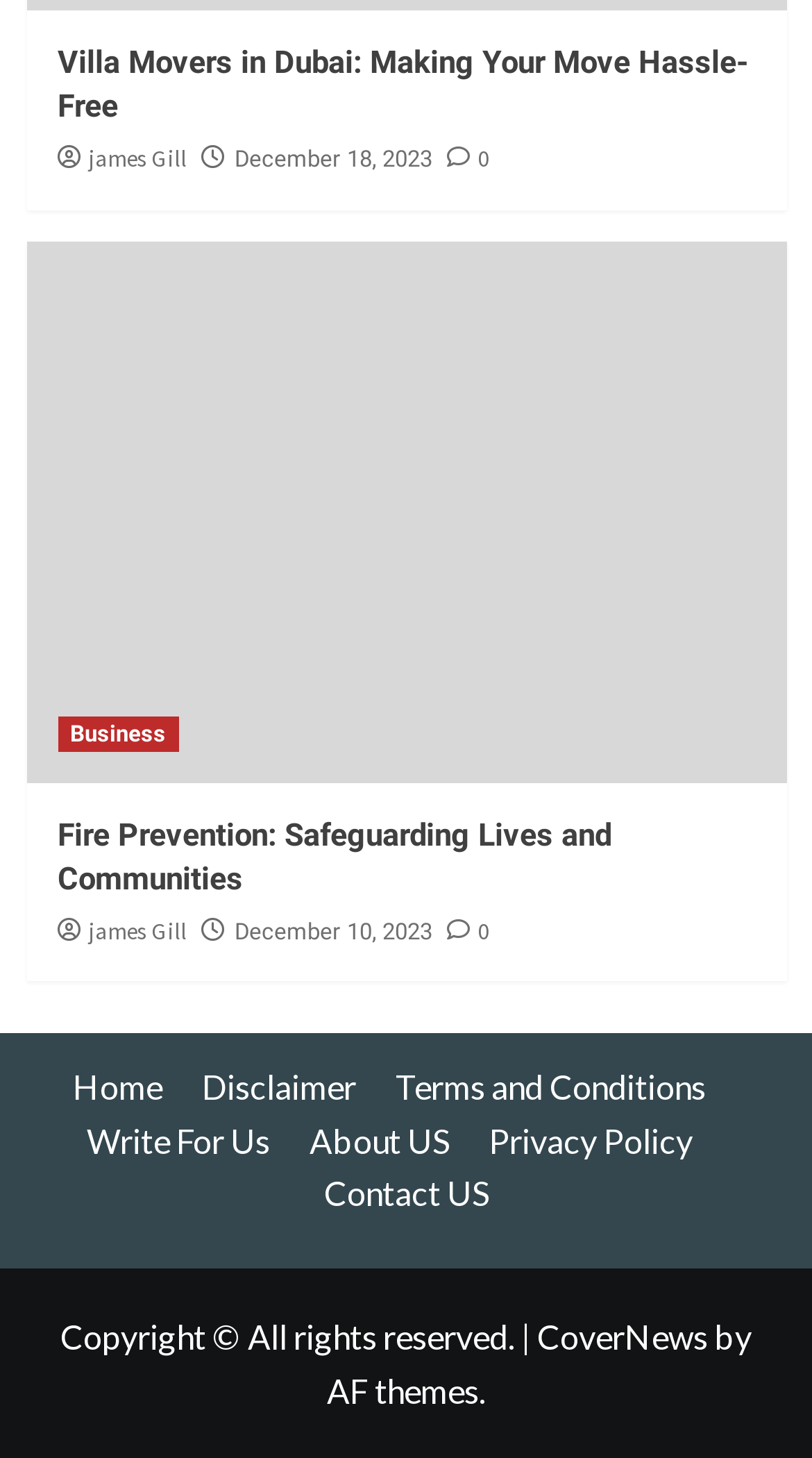Use a single word or phrase to answer the question: 
What is the theme of the second article?

Fire Prevention